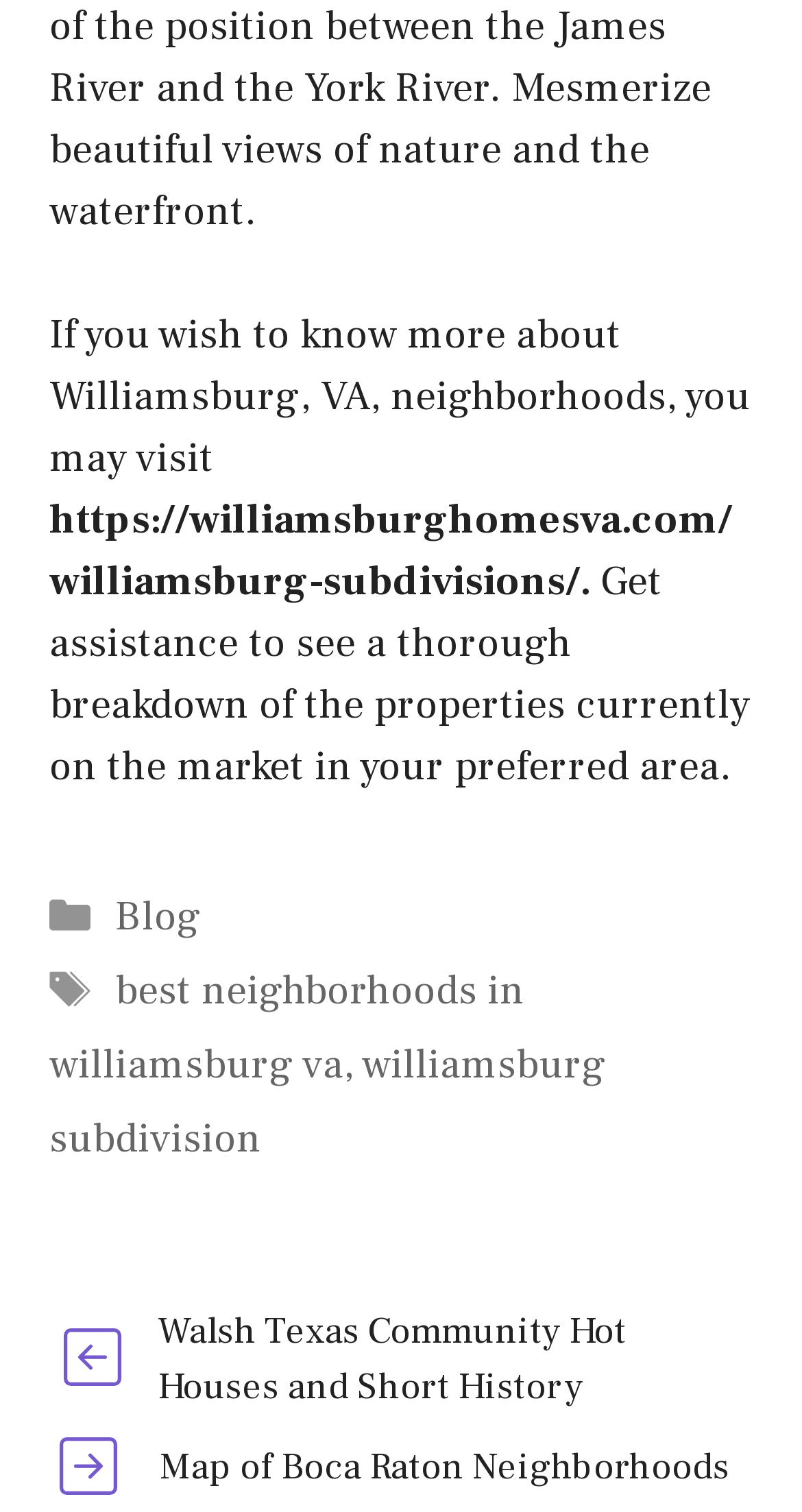Provide the bounding box coordinates of the HTML element this sentence describes: "https://williamsburghomesva.com/williamsburg-subdivisions/". The bounding box coordinates consist of four float numbers between 0 and 1, i.e., [left, top, right, bottom].

[0.062, 0.327, 0.913, 0.403]